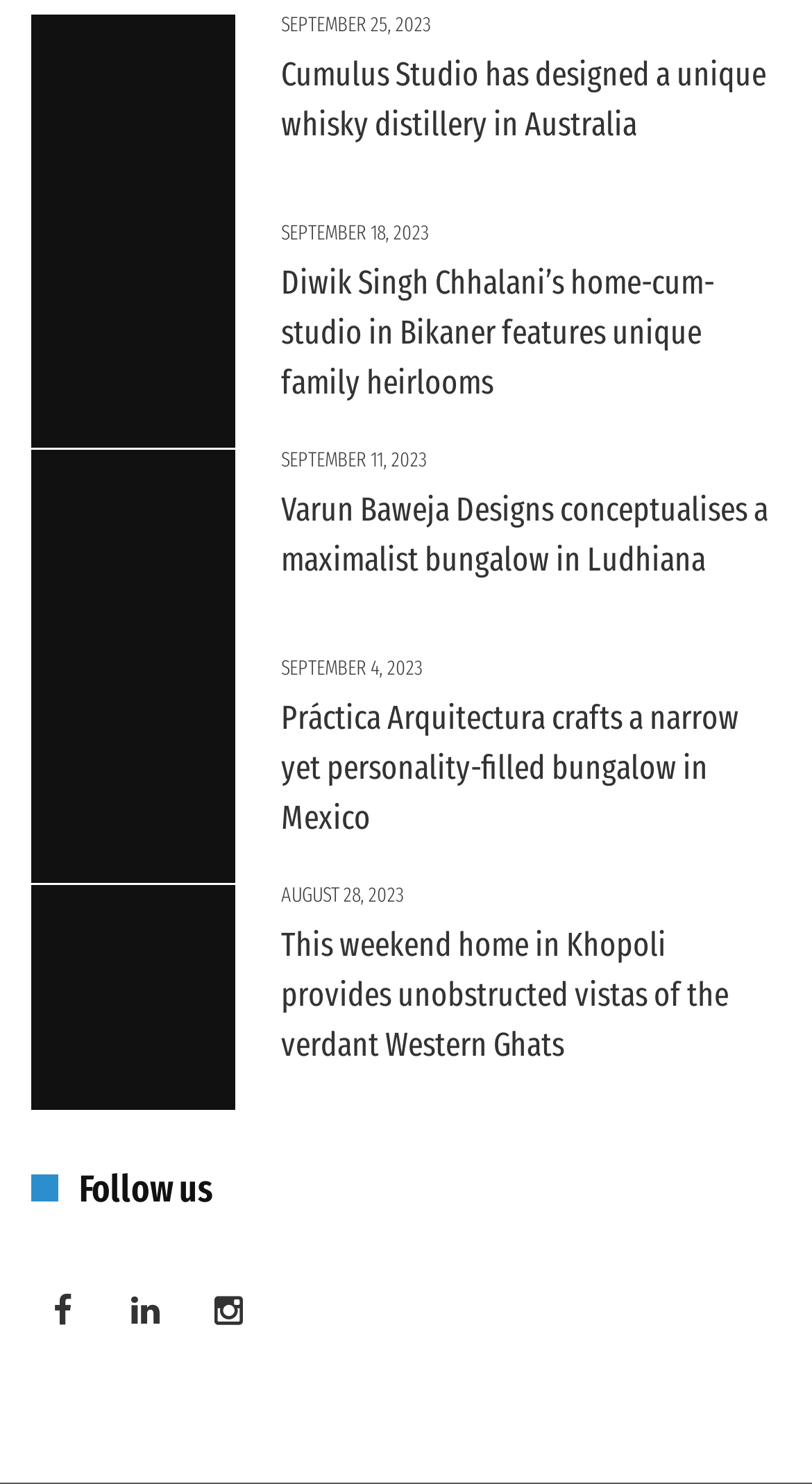Provide a short answer to the following question with just one word or phrase: How many links are there in the webpage?

9